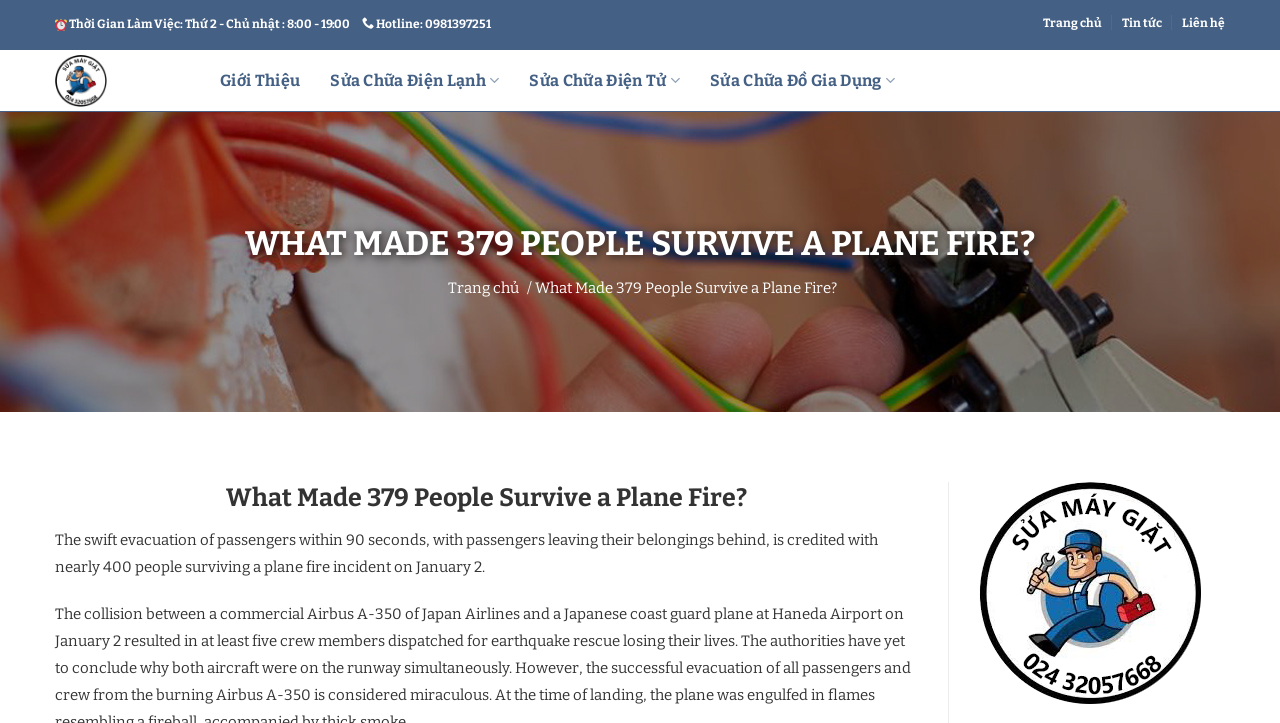Determine the bounding box for the HTML element described here: "0981397251". The coordinates should be given as [left, top, right, bottom] with each number being a float between 0 and 1.

[0.332, 0.024, 0.384, 0.043]